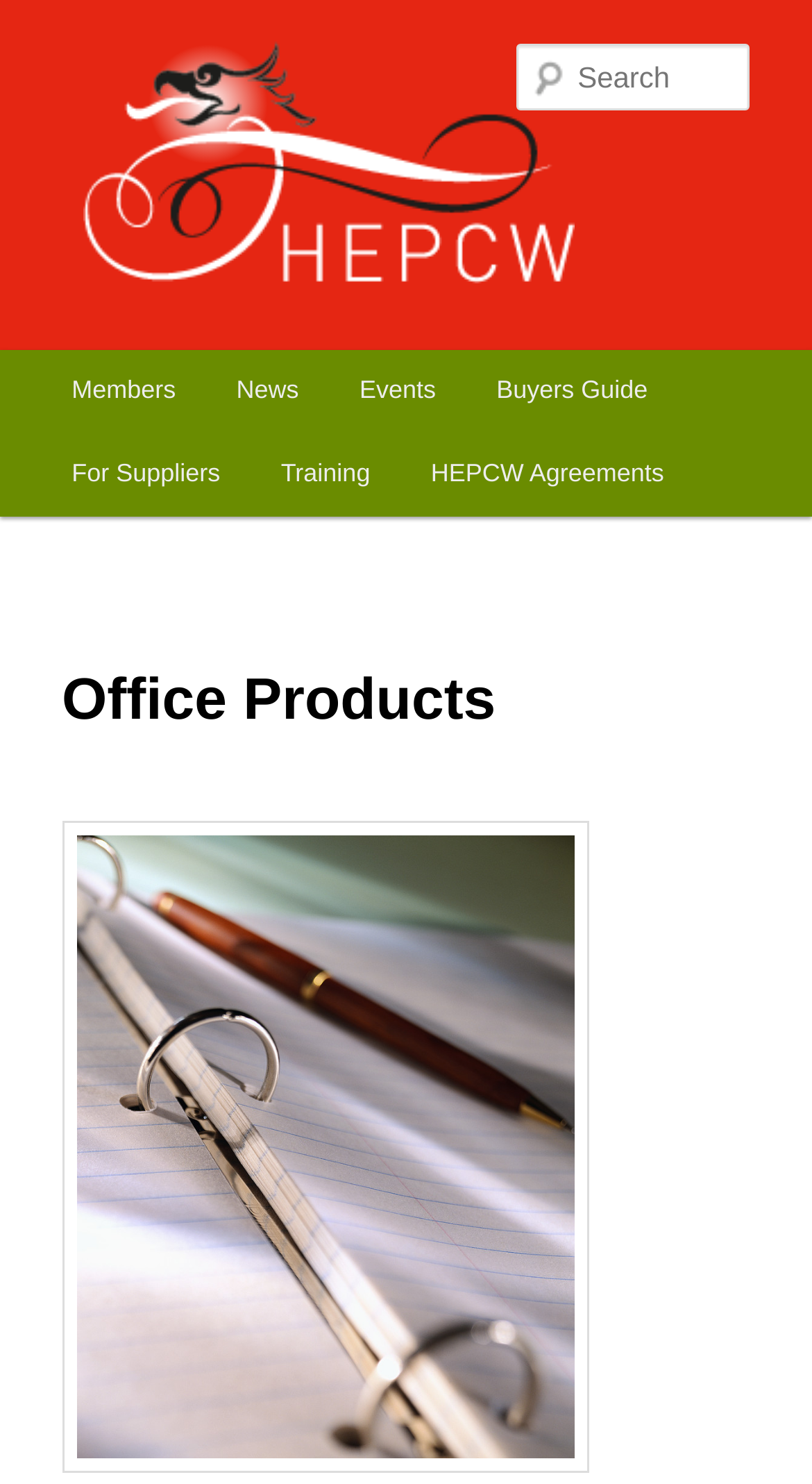Identify the bounding box coordinates of the element that should be clicked to fulfill this task: "Browse office products". The coordinates should be provided as four float numbers between 0 and 1, i.e., [left, top, right, bottom].

[0.076, 0.553, 0.924, 0.993]